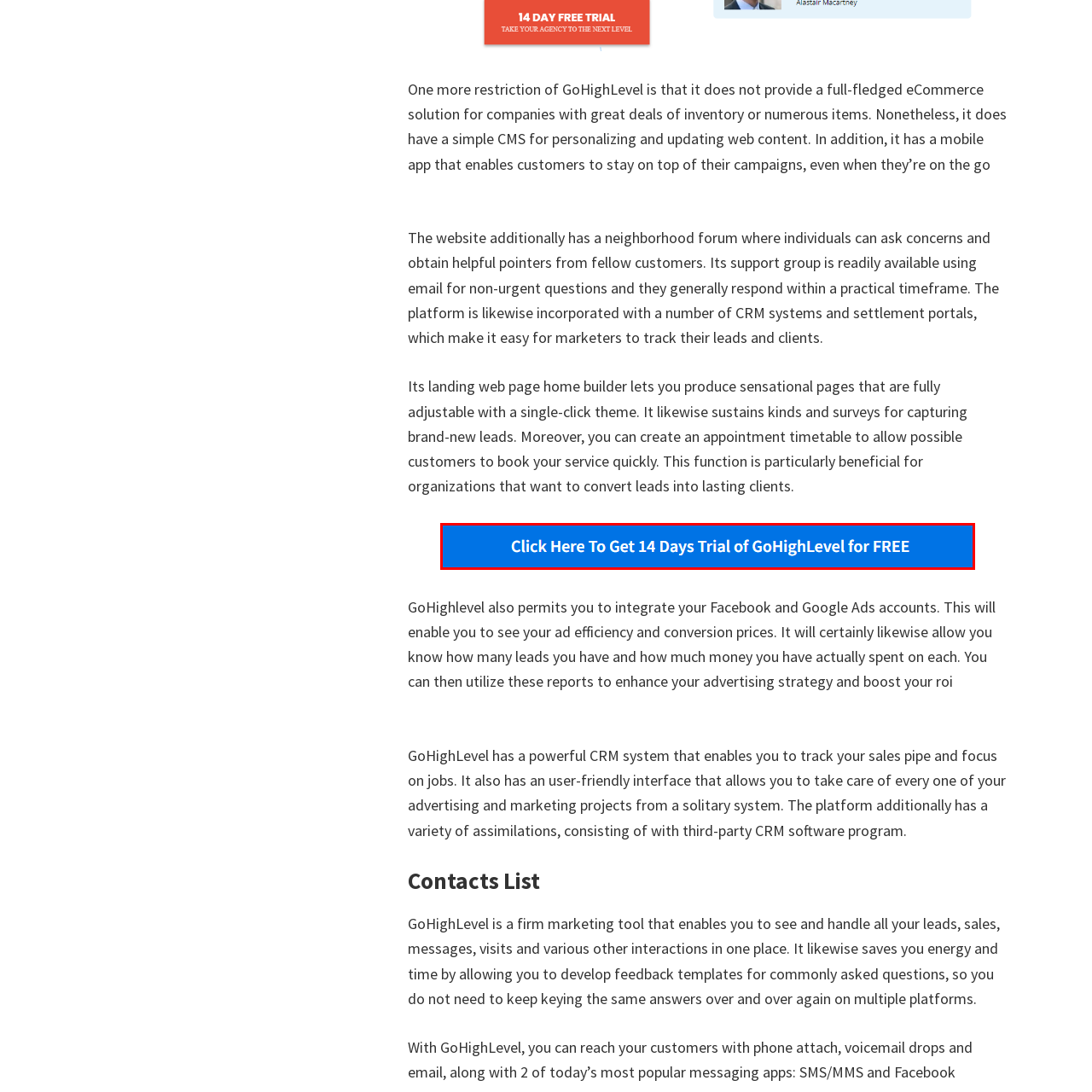Examine the image within the red box and give a concise answer to this question using a single word or short phrase: 
What is the duration of the free trial?

14 days